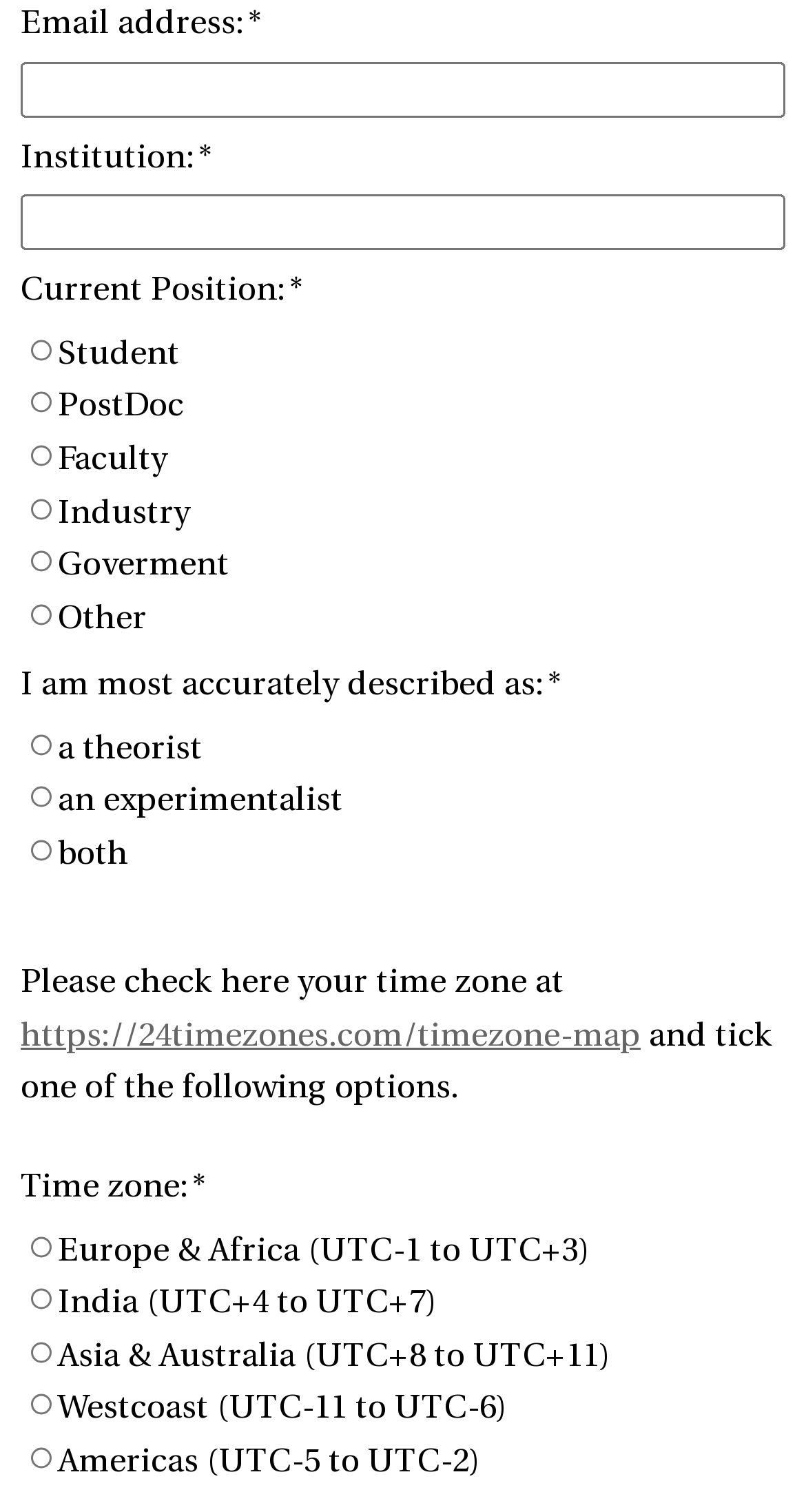Please indicate the bounding box coordinates of the element's region to be clicked to achieve the instruction: "Check time zone". Provide the coordinates as four float numbers between 0 and 1, i.e., [left, top, right, bottom].

[0.038, 0.815, 0.064, 0.833]